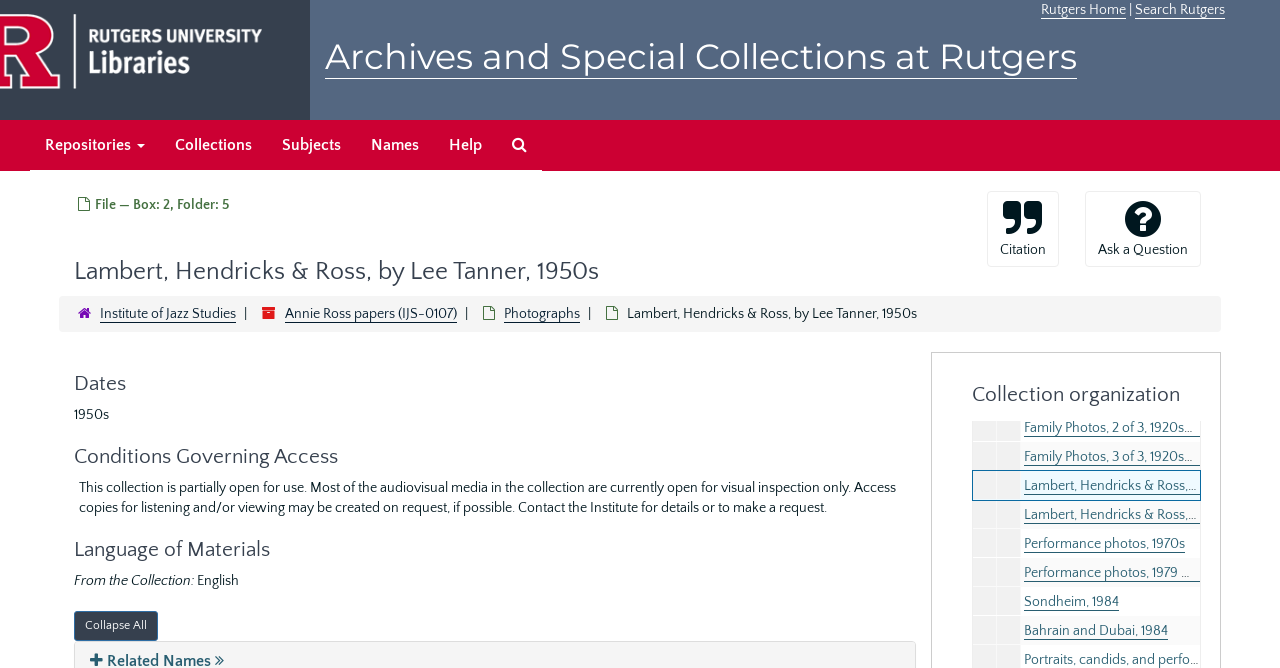Provide a short, one-word or phrase answer to the question below:
How many types of photographs are there?

5